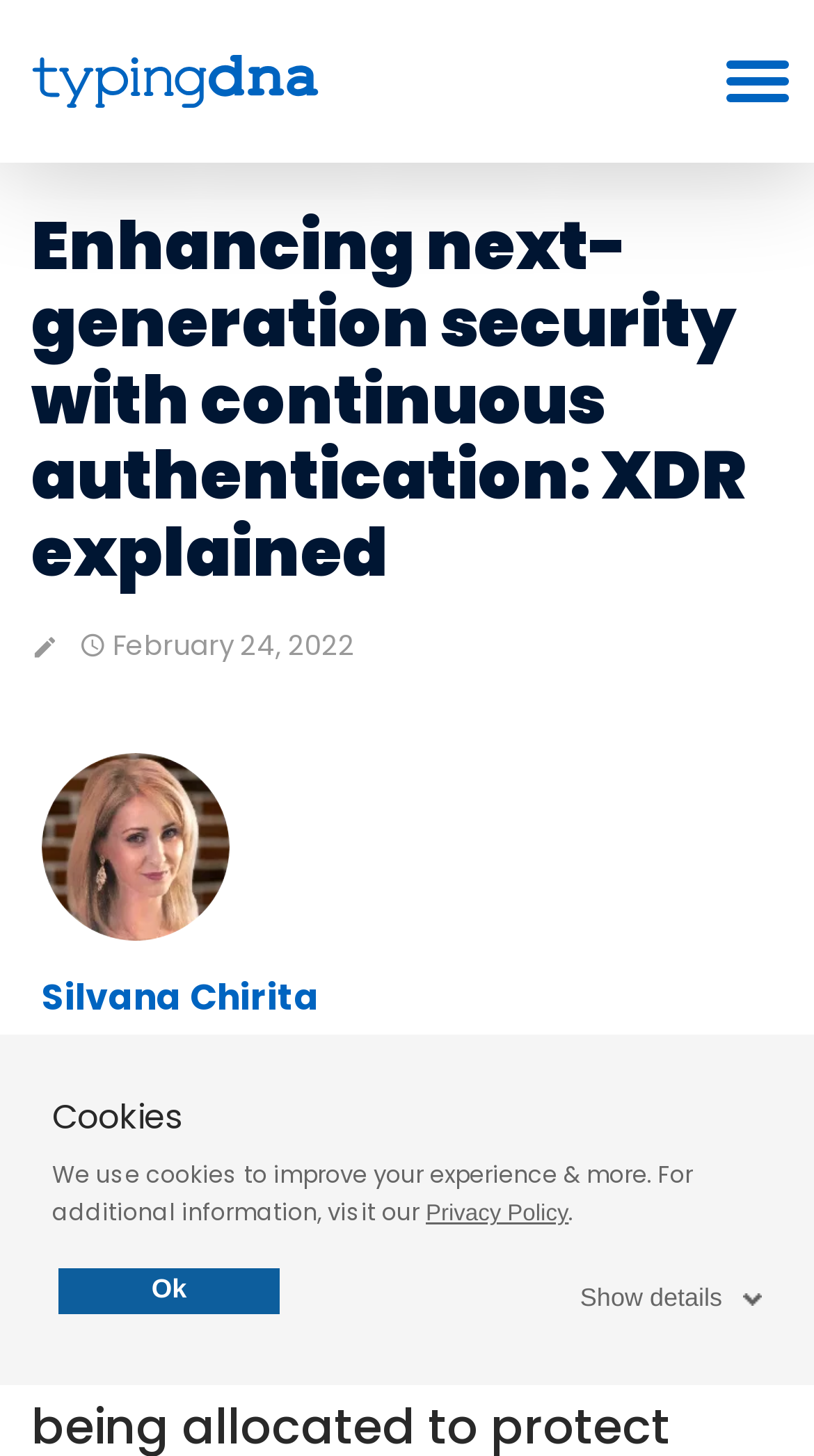Please find the top heading of the webpage and generate its text.

Enhancing next-generation security with continuous authentication: XDR explained